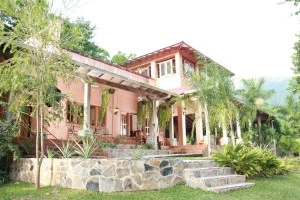Analyze the image and describe all the key elements you observe.

The image showcases a charming bed and breakfast, identified as "La Villa de Soledad," located in La Ceiba, Honduras. Surrounded by lush greenery, the two-story structure features a warm pink facade complemented by white pillars and a spacious porch adorned with hanging plants. The welcoming entrance leads to a landscaped garden, providing a serene setting ideal for relaxation. Known for its excellent ratings on platforms like Tripadvisor, La Villa de Soledad has garnered a reputation for outstanding service, with remarkable guest reviews highlighting its tranquil atmosphere and scenic views of the nearby Cangrejal River. As the best-rated accommodation in the bed and breakfast category for 2016, it offers a unique eco-friendly experience, making it a perfect getaway for travelers seeking nature and adventure.